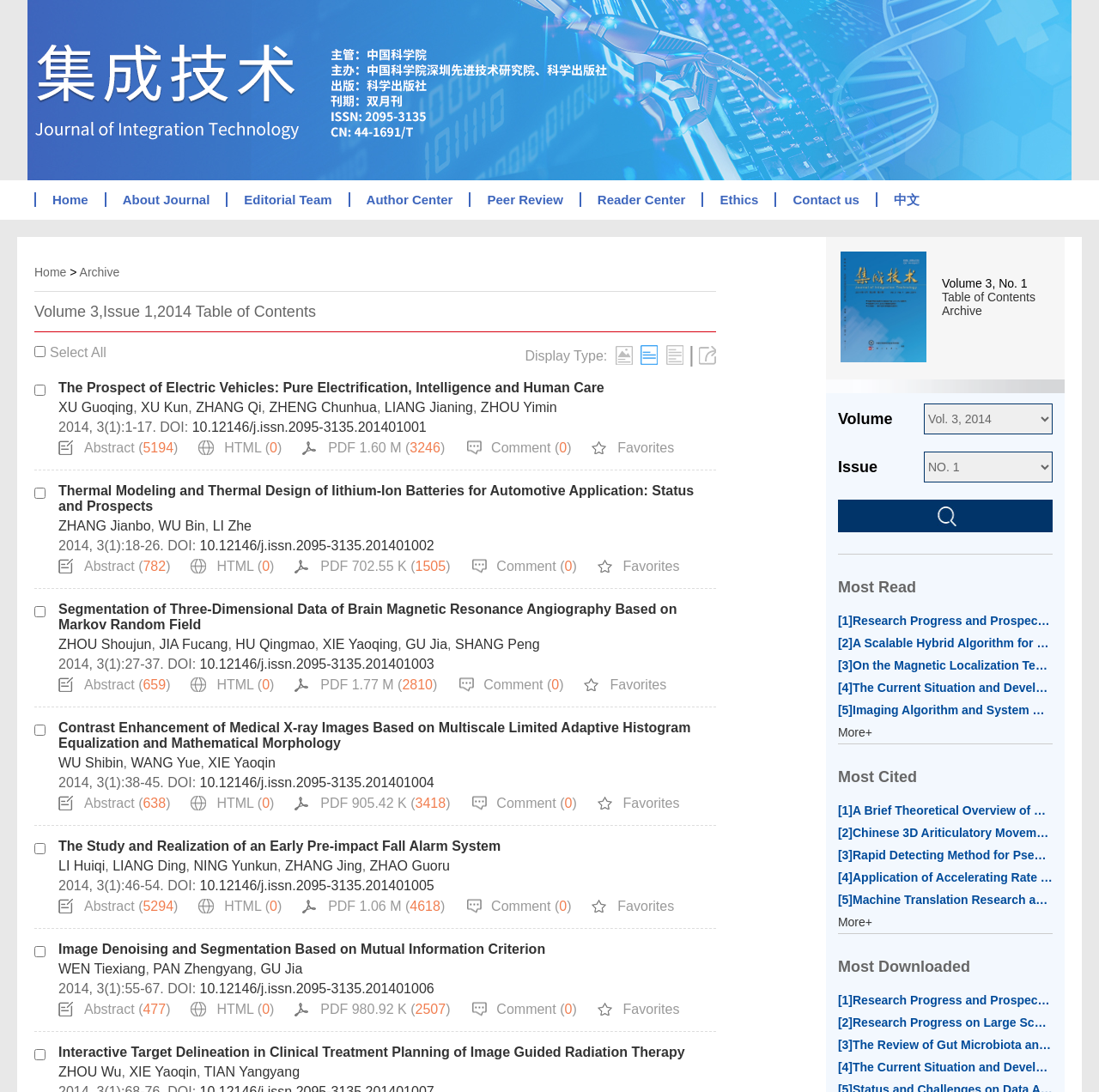Based on the image, provide a detailed and complete answer to the question: 
How many articles are listed on this page?

I found the answer by looking at the links and text on the webpage and counting the number of article titles, which are three.